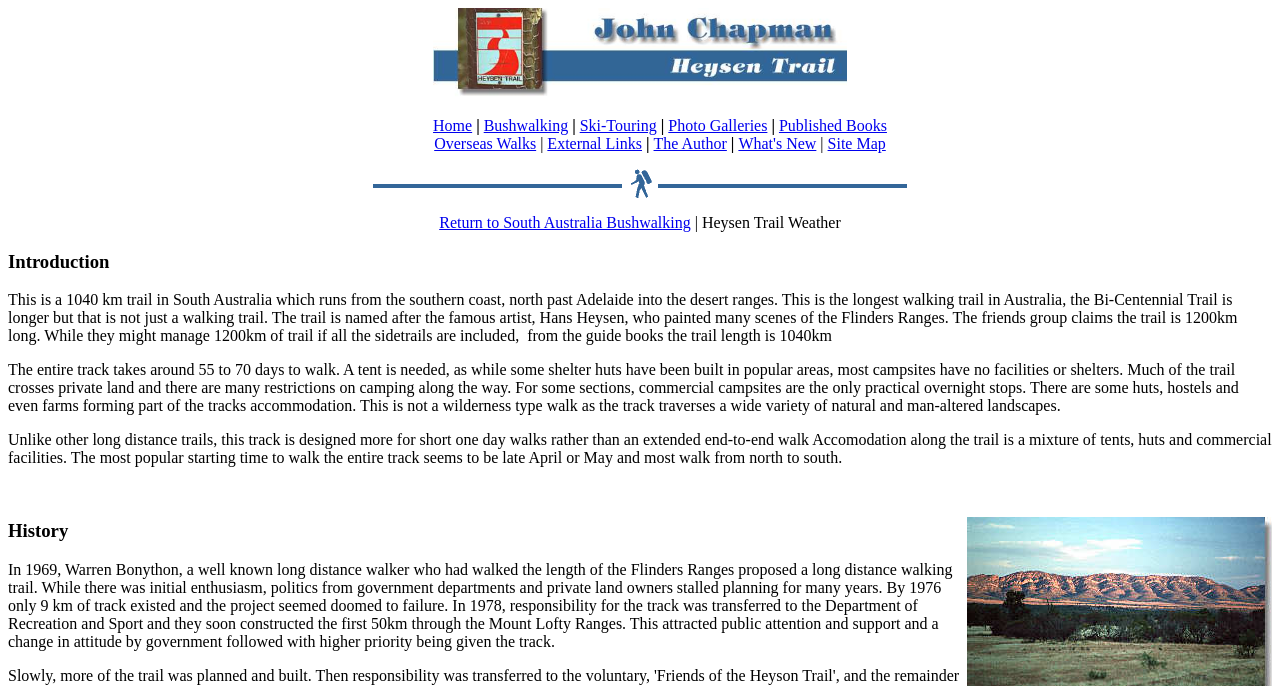Create a detailed summary of the webpage's content and design.

The webpage is about the Heyson Trail in South Australia, a 1040 km trail that runs from the southern coast to the desert ranges. At the top of the page, there is a heading with the title "Bushwalking - South Australia - Heyson Trail" and an image beside it. Below the title, there is a navigation menu with links to "Home", "Bushwalking", "Ski-Touring", "Photo Galleries", "Published Books", "Overseas Walks", "External Links", "The Author", "What's New", and "Site Map".

On the left side of the page, there is a large image that takes up about half of the page's width. Below the navigation menu, there is a link to "Return to South Australia Bushwalking" and a static text "Heysen Trail Weather" beside it.

The main content of the page is divided into sections, each with a heading. The first section is "Introduction", which provides an overview of the Heyson Trail, including its length, duration, and accommodation options. The text explains that the trail is 1040 km long and takes around 55 to 70 days to complete, and that a tent is needed as most campsites have no facilities or shelters.

The second section is "History", which describes the origins of the trail. The text explains that the idea of a long-distance walking trail was proposed in 1969, but it wasn't until 1978 that the project gained momentum and the first 50 km of track was constructed.

Throughout the page, there are several static text elements that provide additional information about the trail, including its route, terrain, and restrictions on camping.